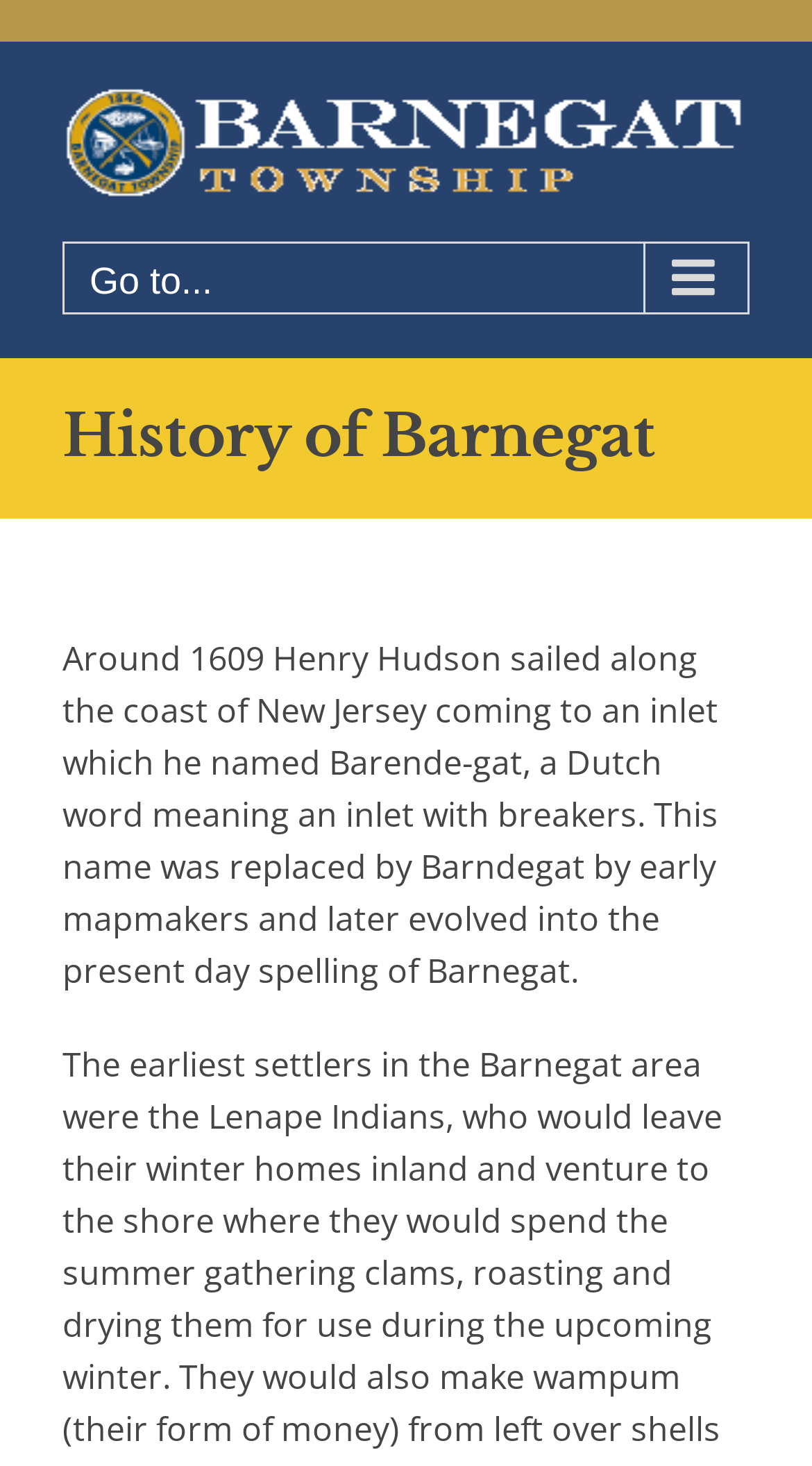Please provide a comprehensive answer to the question below using the information from the image: What is the current spelling of the inlet's name?

The text on the webpage states that the name 'Barende-gat' was replaced by 'Barndegat' by early mapmakers and later evolved into the present day spelling of 'Barnegat'.